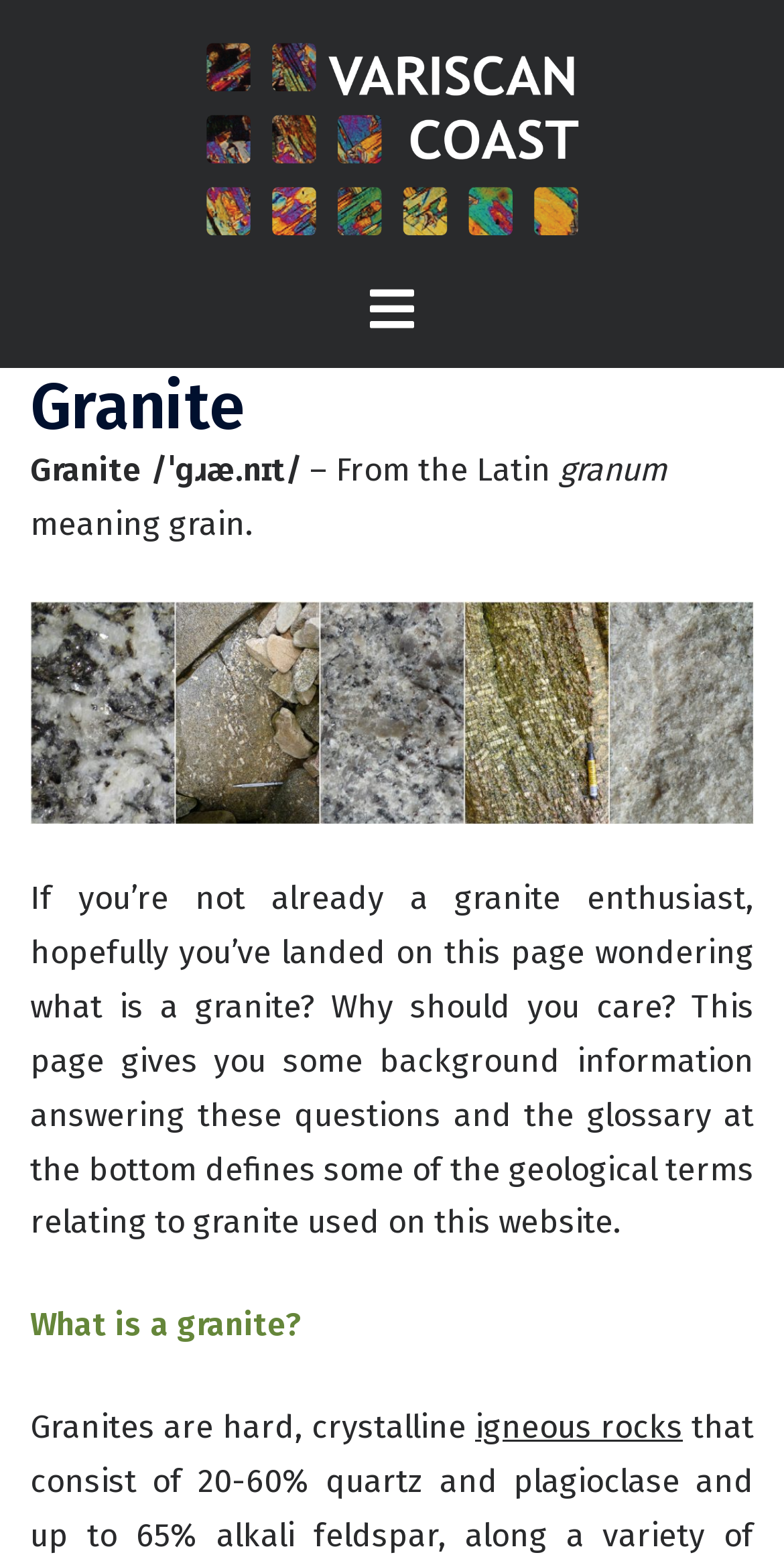Elaborate on the information and visuals displayed on the webpage.

The webpage is about granite, a type of rock. At the top left, there is a link "Variscan Coast" accompanied by an image with the same name. Below this link, there is a "Toggle menu" button with an icon. 

On the left side of the page, there is a header section with a heading "Granite" in a large font. Below the heading, there are several lines of text that provide a brief introduction to granite, including its pronunciation, Latin origin, and meaning. 

Following this introduction, there is a paragraph of text that explains the purpose of the page, which is to provide background information about granite and answer questions about what it is and why it's important. This paragraph also mentions a glossary at the bottom of the page that defines geological terms related to granite.

Below this paragraph, there are two subheadings: "What is a granite?" and a brief description of granite as a hard, crystalline igneous rock.